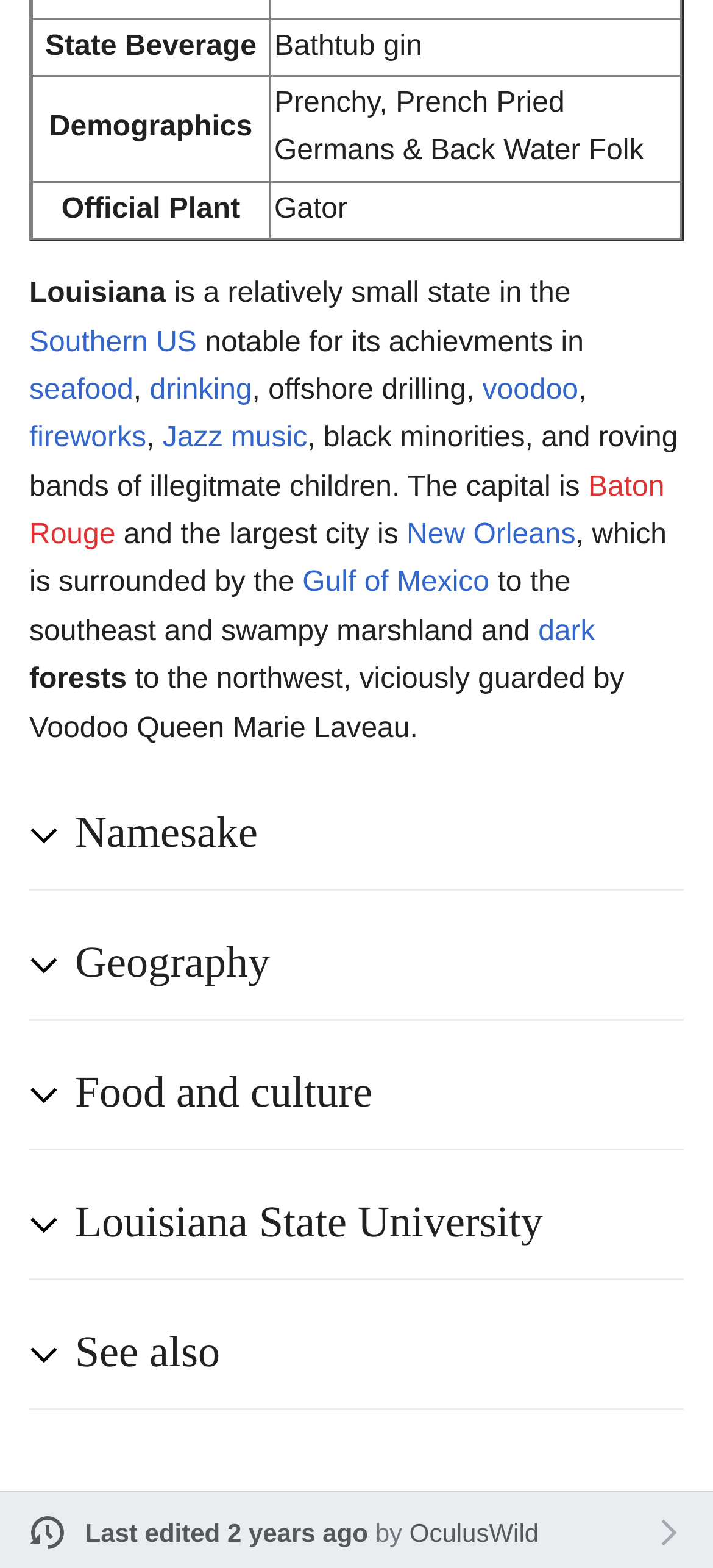Identify the bounding box coordinates of the area you need to click to perform the following instruction: "Click the 'Louisiana State University' button".

[0.105, 0.762, 0.877, 0.801]